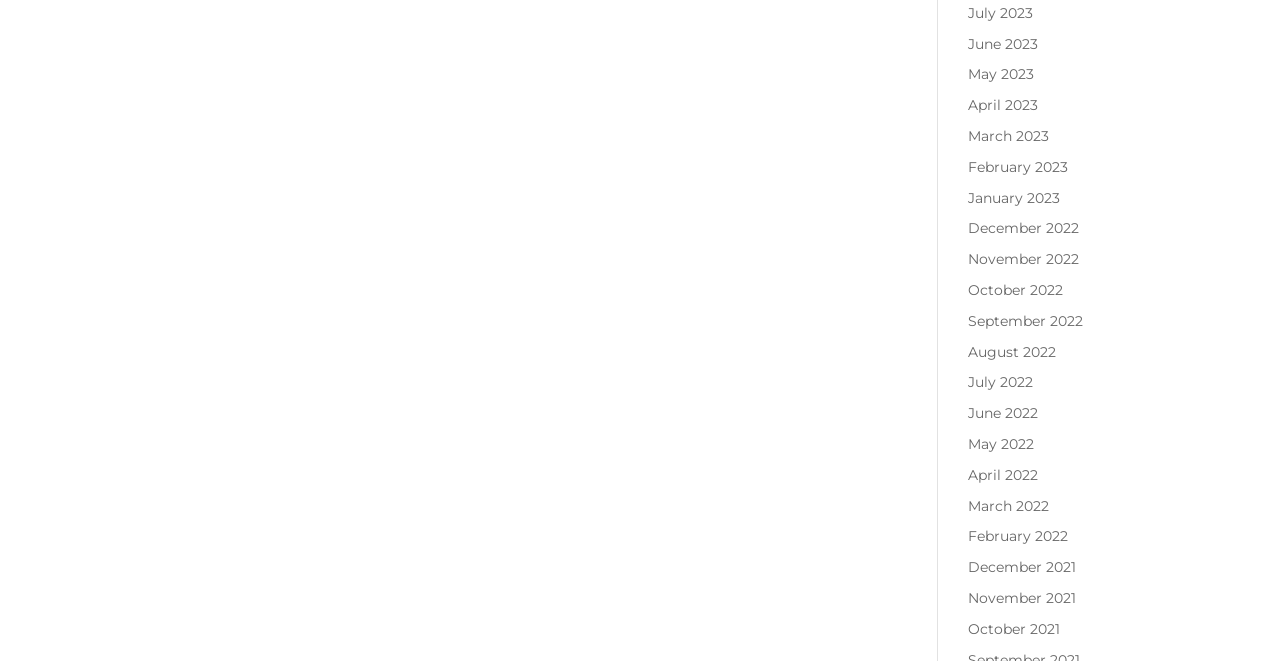Provide the bounding box coordinates of the HTML element described by the text: "February 2023". The coordinates should be in the format [left, top, right, bottom] with values between 0 and 1.

[0.756, 0.239, 0.835, 0.266]